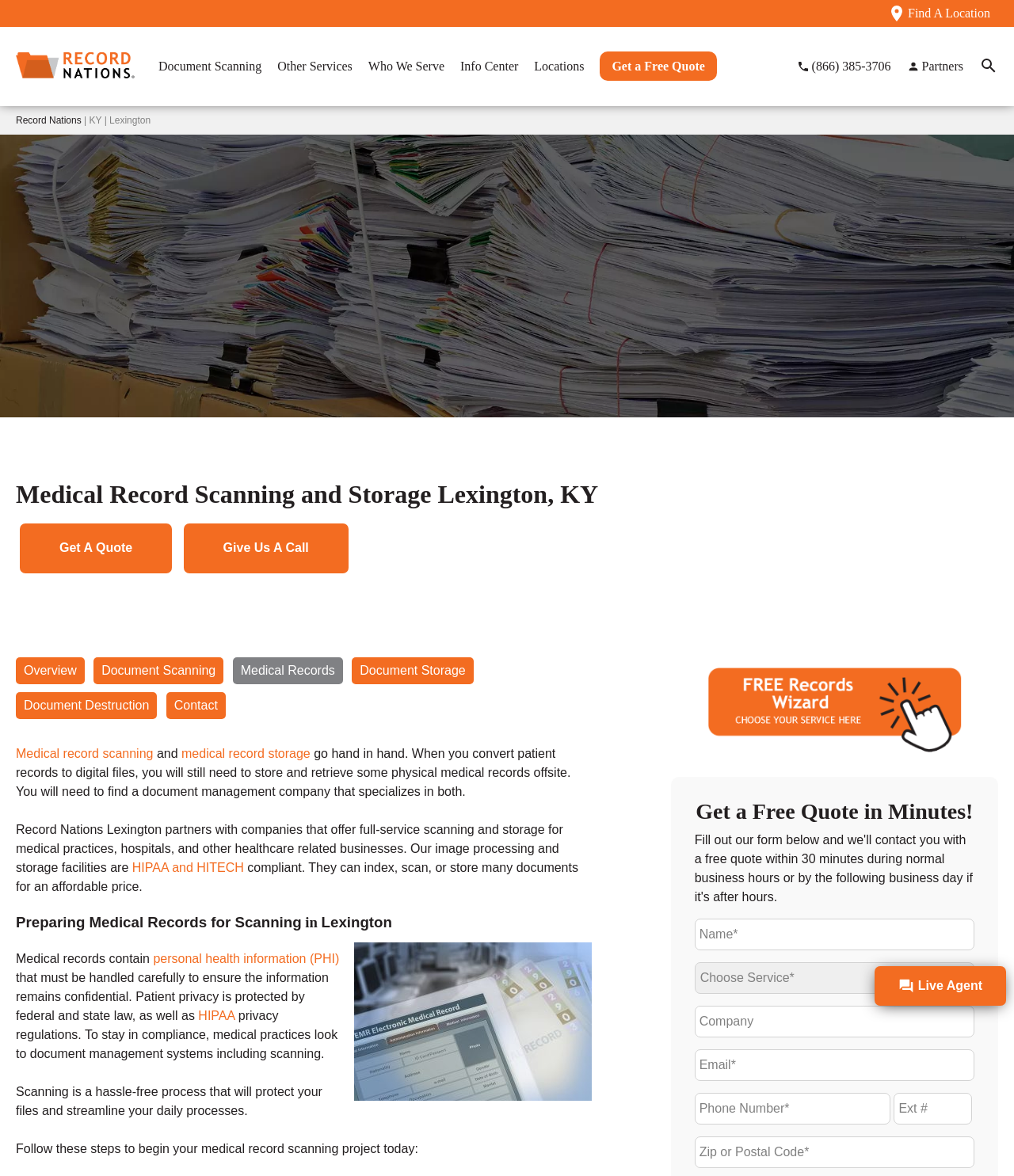Please identify the bounding box coordinates of the clickable area that will allow you to execute the instruction: "Get a quote through Record Nations Wizard".

[0.661, 0.636, 0.984, 0.647]